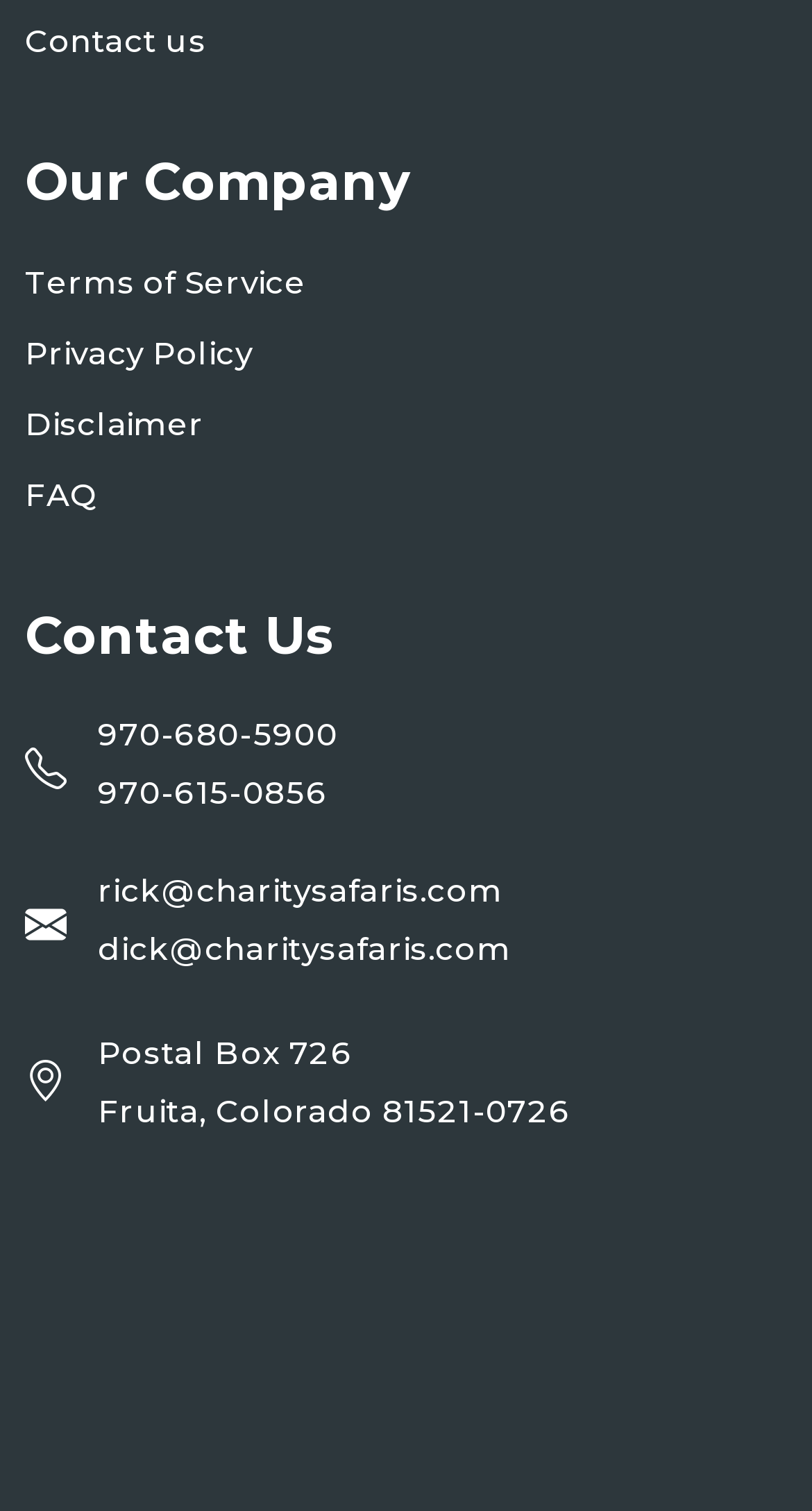What is the purpose of the 'Contact Us' section? Refer to the image and provide a one-word or short phrase answer.

To provide contact information